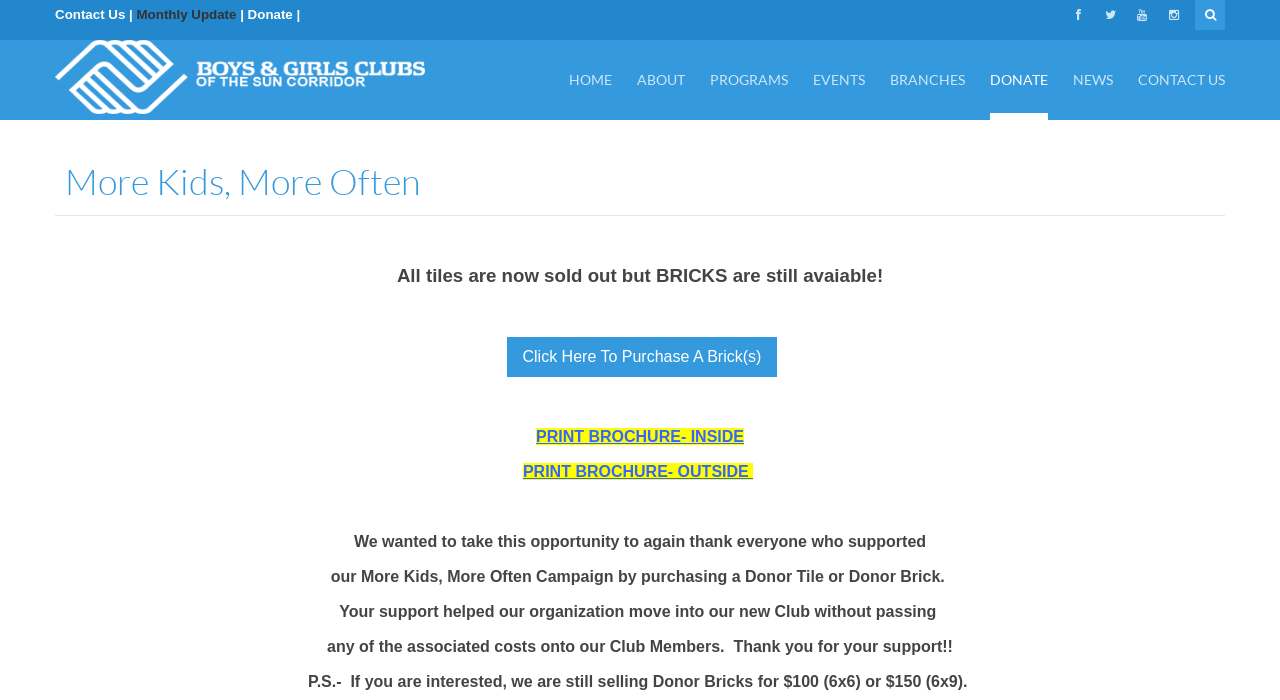How many types of Donor Bricks are available for purchase?
Please provide a comprehensive answer based on the contents of the image.

The webpage mentions that Donor Bricks are available in two sizes: 6x6 and 6x9. This suggests that there are two types of Donor Bricks available for purchase.